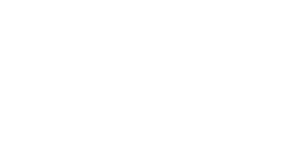Please respond to the question with a concise word or phrase:
What is the purpose of the image?

To illustrate a topic